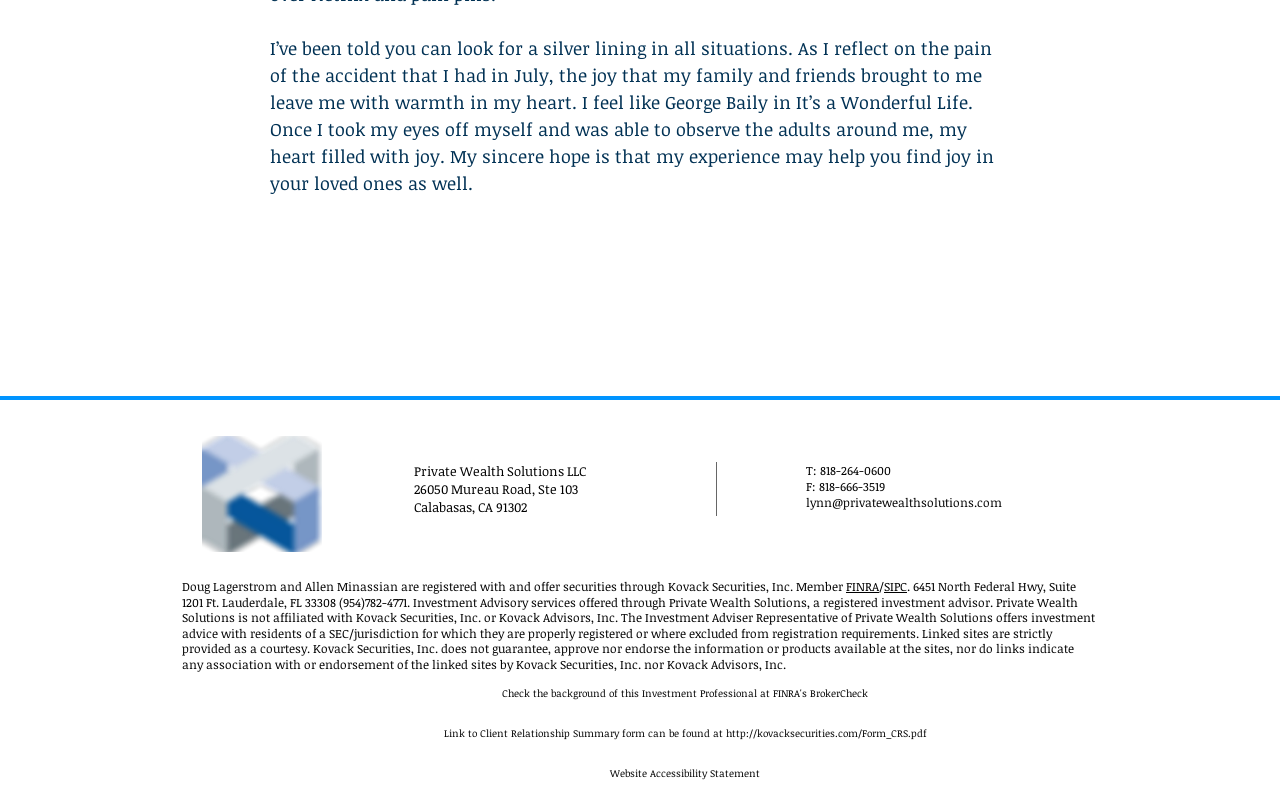From the image, can you give a detailed response to the question below:
What is the email address of the contact person?

The email address is mentioned in the link element with bounding box coordinates [0.63, 0.611, 0.783, 0.63] as 'lynn@privatewealthsolutions.com'.